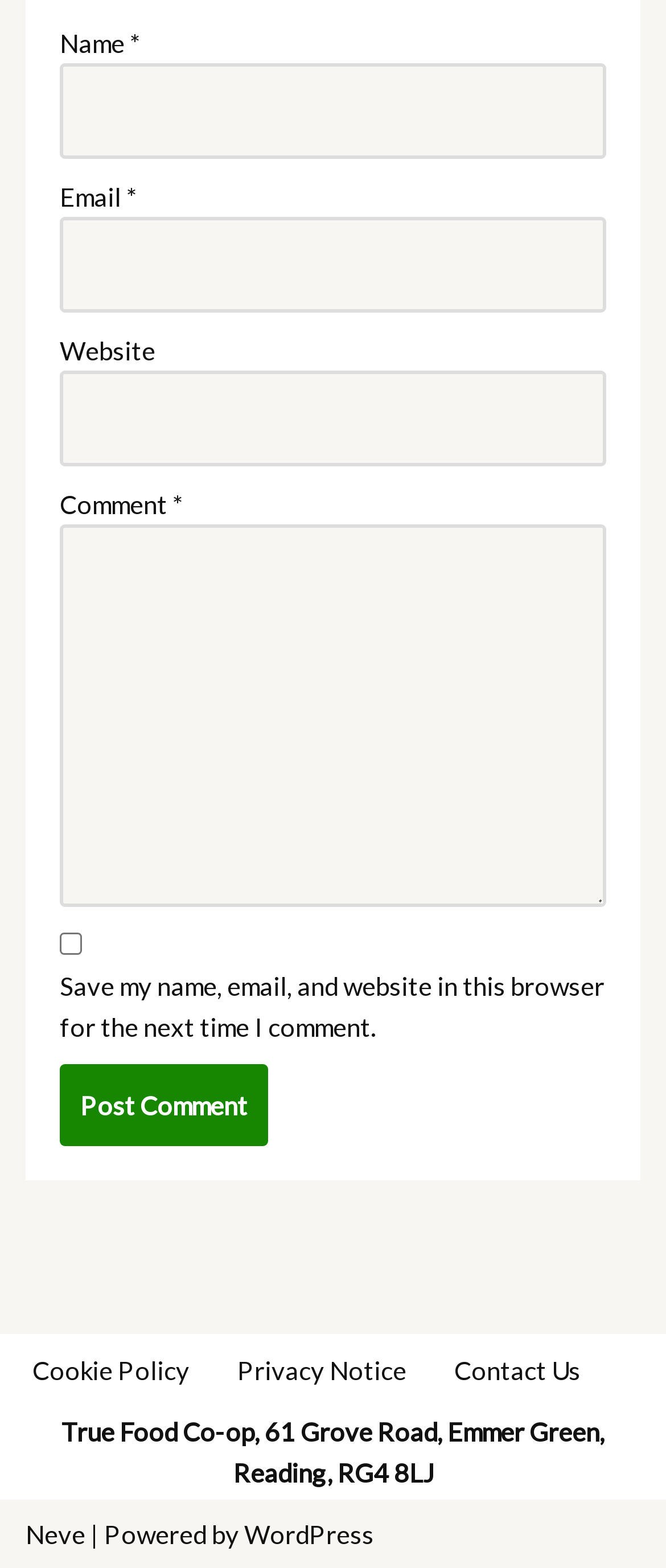Respond concisely with one word or phrase to the following query:
How many links are present in the footer menu?

3